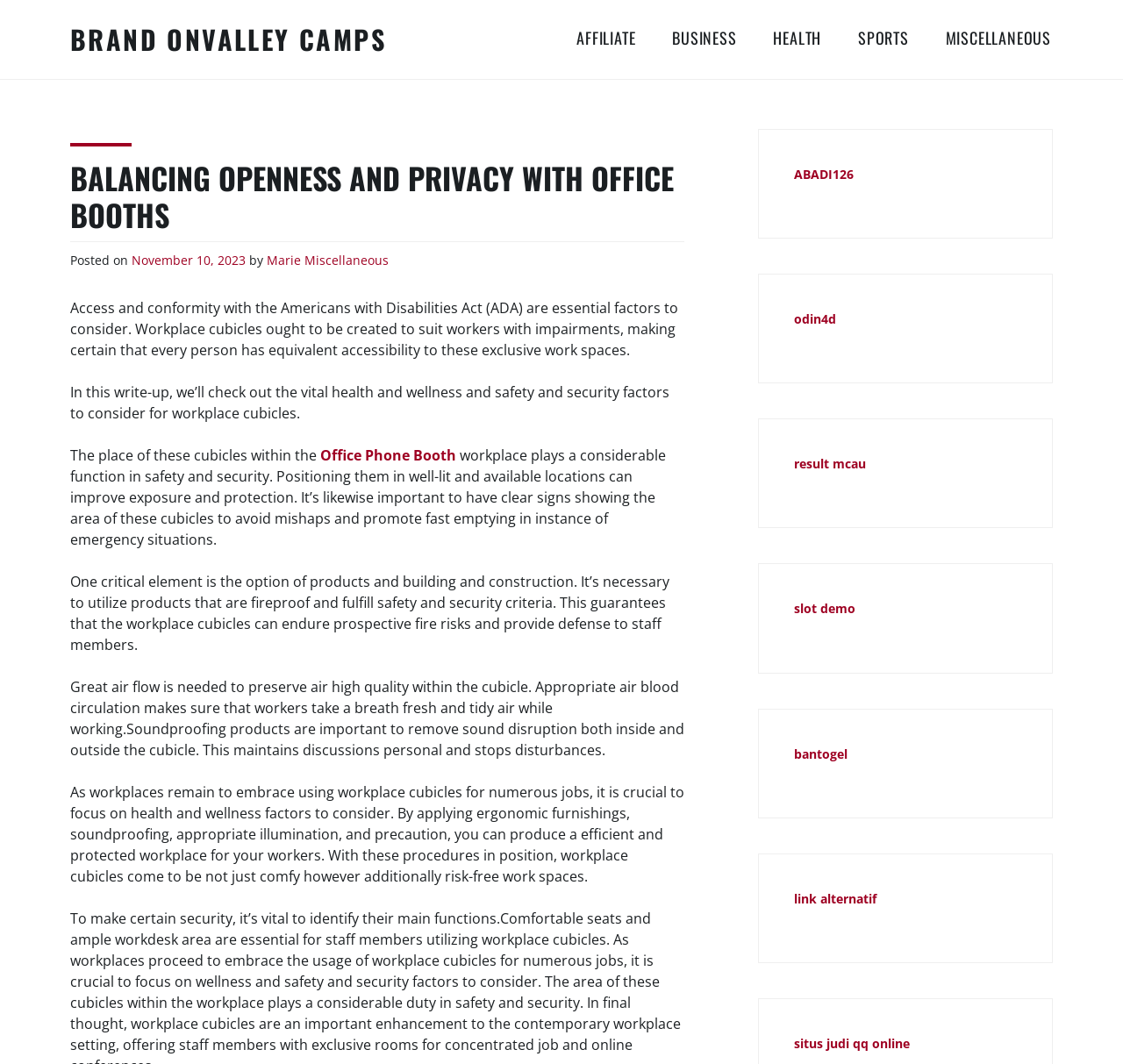What is essential for workplace cubicles to be accessible to workers with impairments?
From the screenshot, provide a brief answer in one word or phrase.

ADA conformity